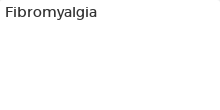Analyze the image and provide a detailed answer to the question: What type of content is surrounding the image?

The image is positioned among related content that includes various articles on fibromyalgia and topics related to arthritis and pain management, indicating that the surrounding content is informative and educational in nature.